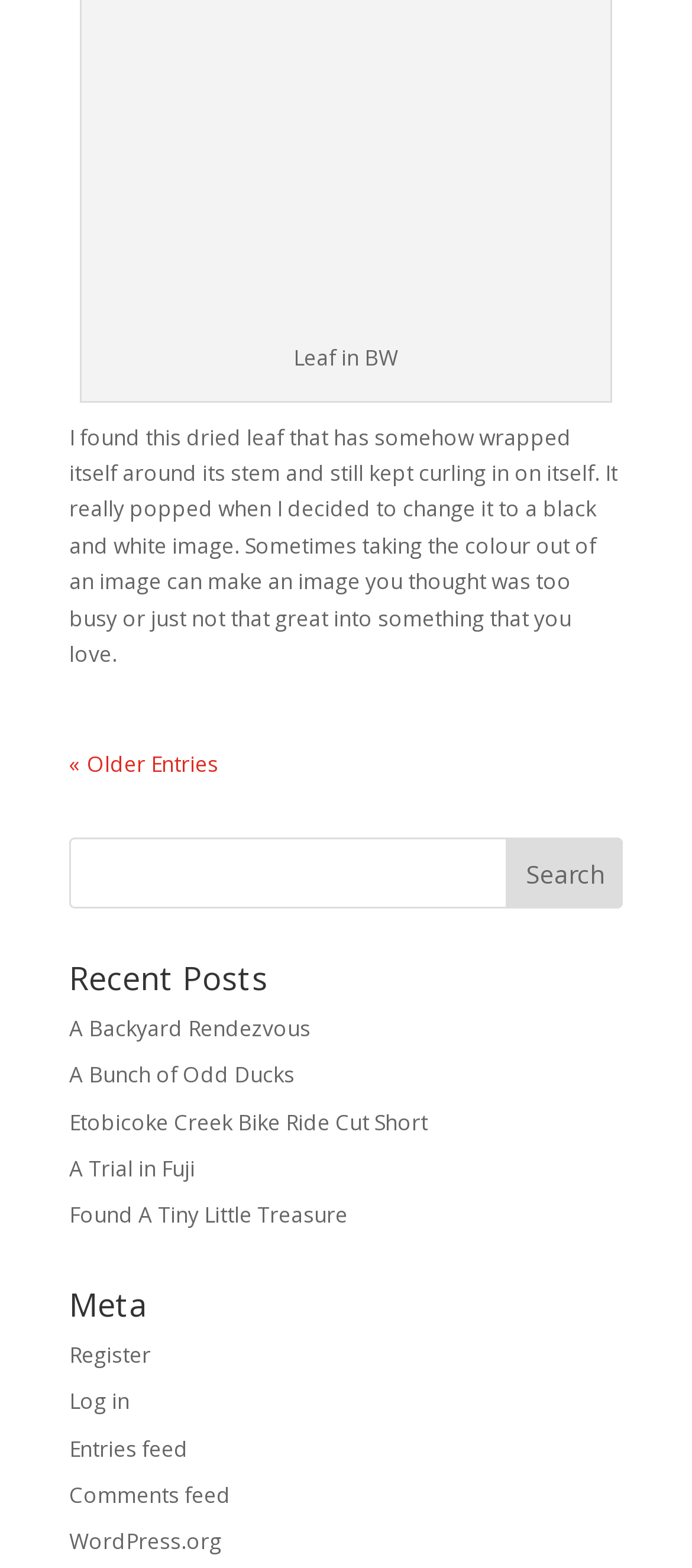Determine the bounding box coordinates for the UI element described. Format the coordinates as (top-left x, top-left y, bottom-right x, bottom-right y) and ensure all values are between 0 and 1. Element description: Found A Tiny Little Treasure

[0.1, 0.765, 0.503, 0.785]